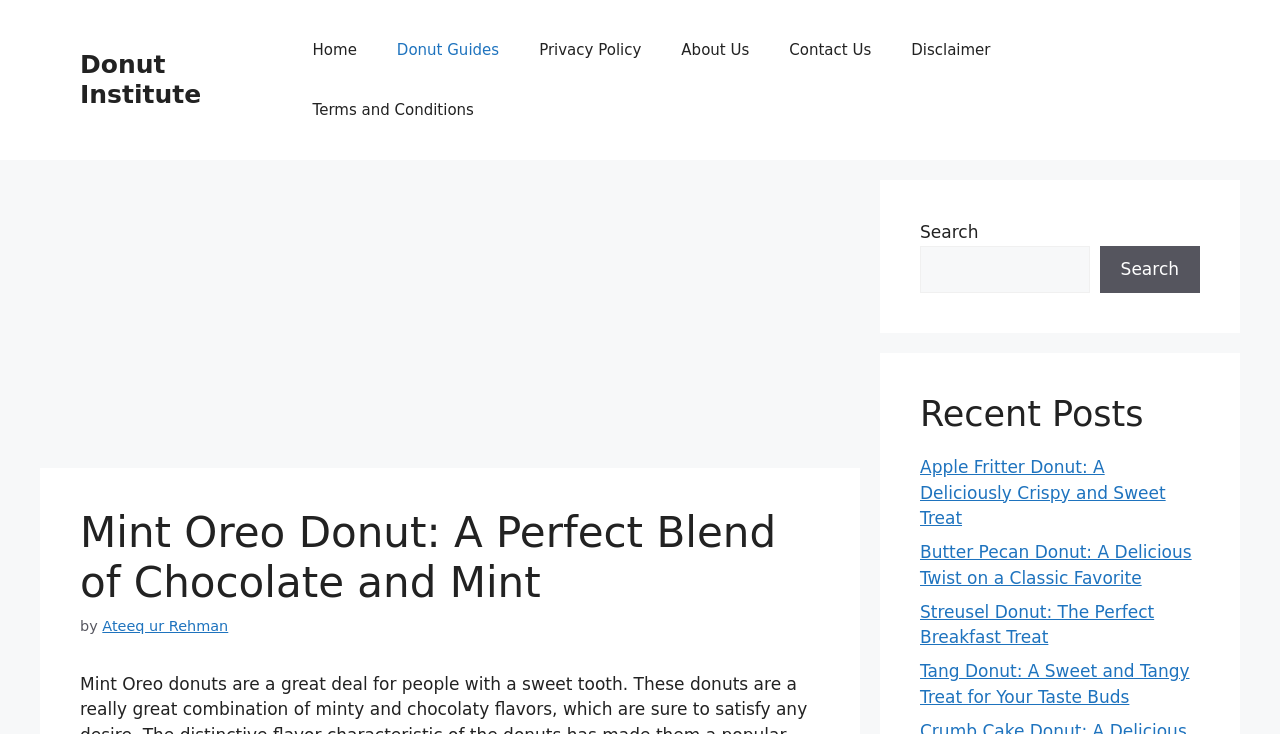Please determine the bounding box coordinates of the element's region to click for the following instruction: "Visit the Donut Institute homepage".

[0.062, 0.068, 0.157, 0.149]